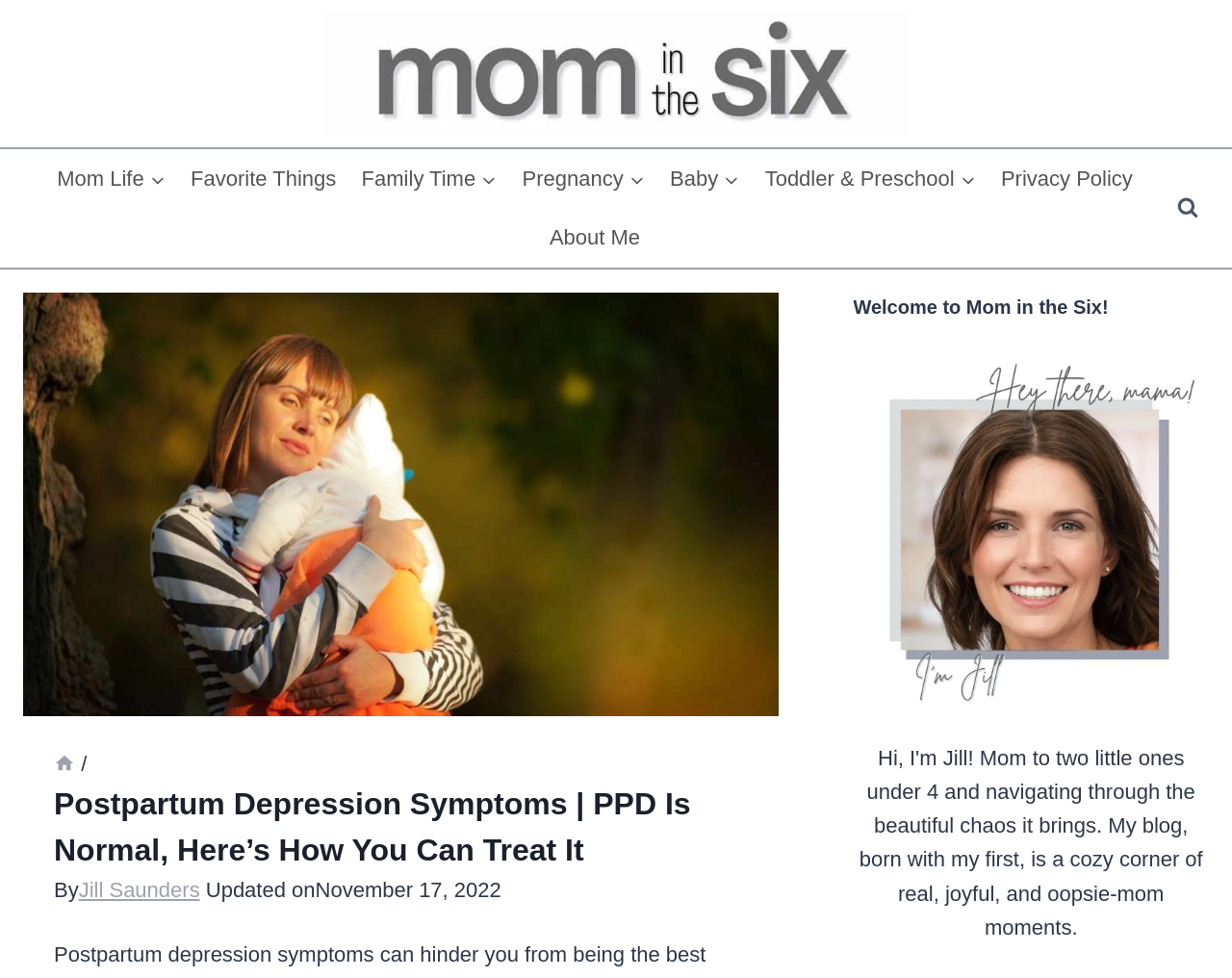Using the format (top-left x, top-left y, bottom-right x, bottom-right y), provide the bounding box coordinates for the described UI element. All values should be floating point numbers between 0 and 1: Toddler & PreschoolExpand

[0.611, 0.152, 0.802, 0.213]